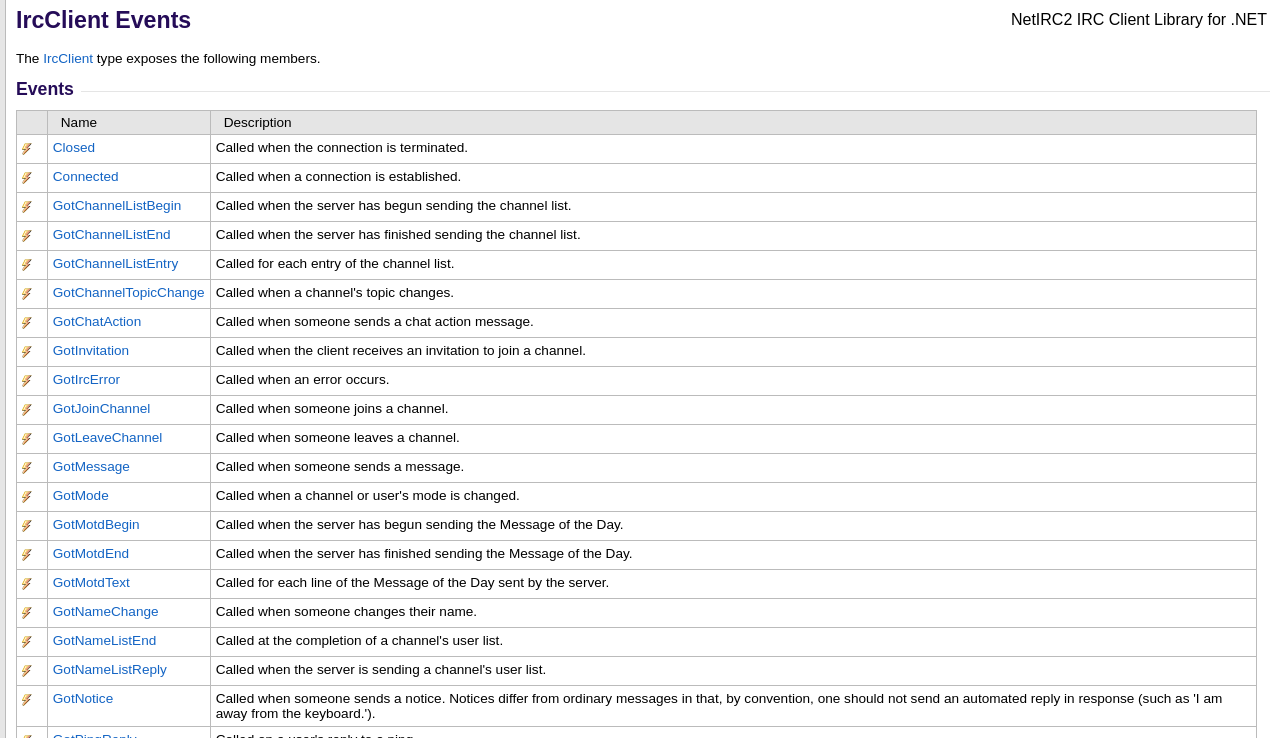What is the name of the event that is called when someone joins a channel?
Give a single word or phrase answer based on the content of the image.

GotJoinChannel